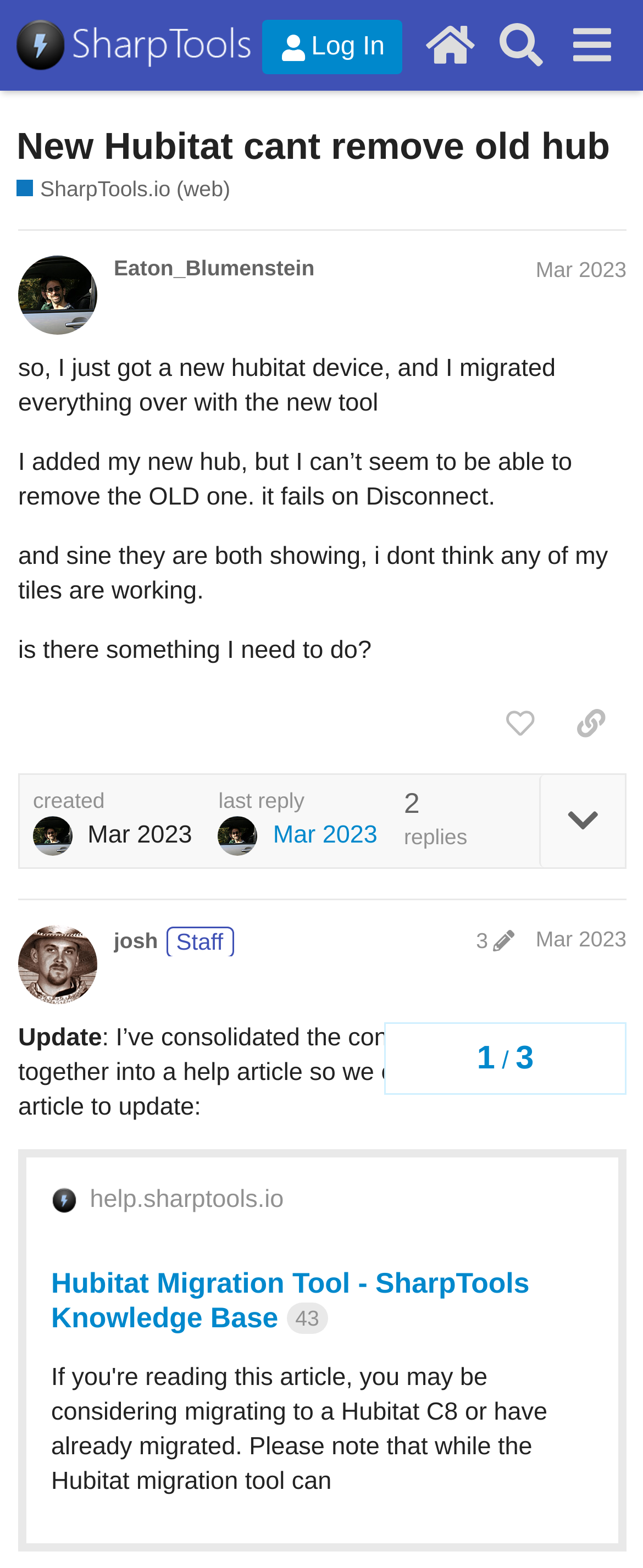Locate the bounding box coordinates of the area you need to click to fulfill this instruction: 'go to the WordPress website'. The coordinates must be in the form of four float numbers ranging from 0 to 1: [left, top, right, bottom].

None